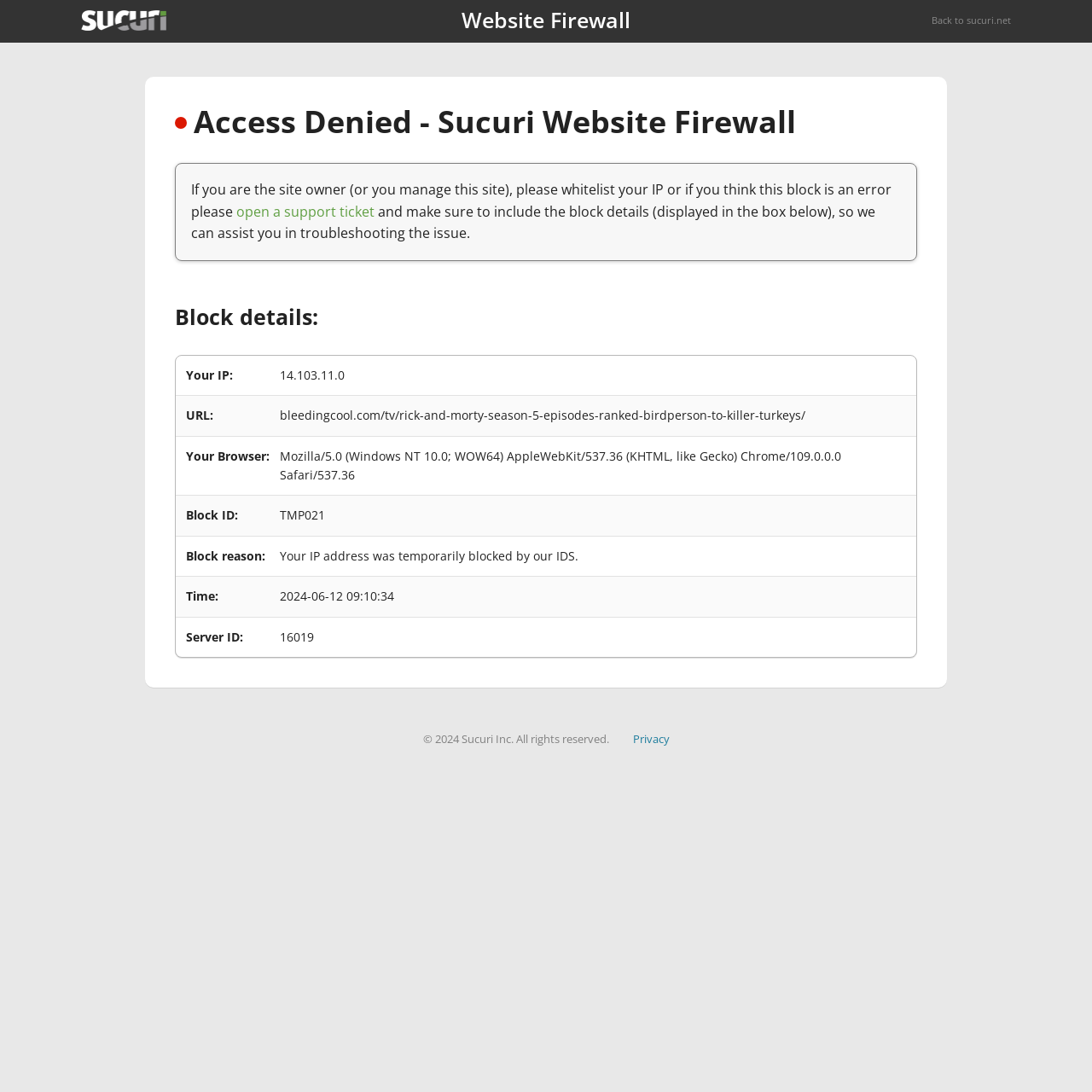Identify the bounding box coordinates for the UI element described as follows: "Privacy". Ensure the coordinates are four float numbers between 0 and 1, formatted as [left, top, right, bottom].

[0.579, 0.669, 0.613, 0.684]